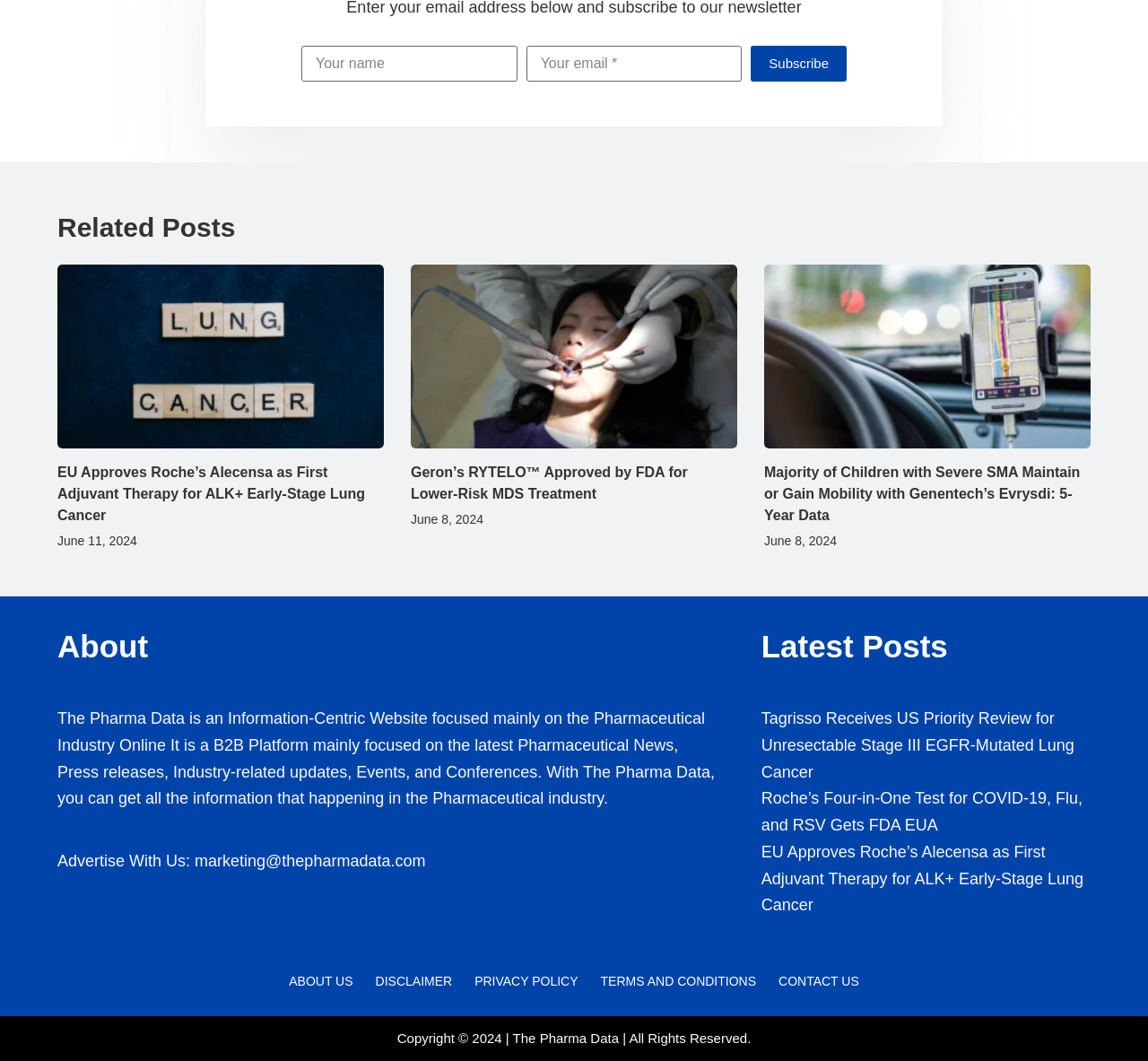What type of articles are featured on this webpage?
From the image, respond using a single word or phrase.

Pharmaceutical news